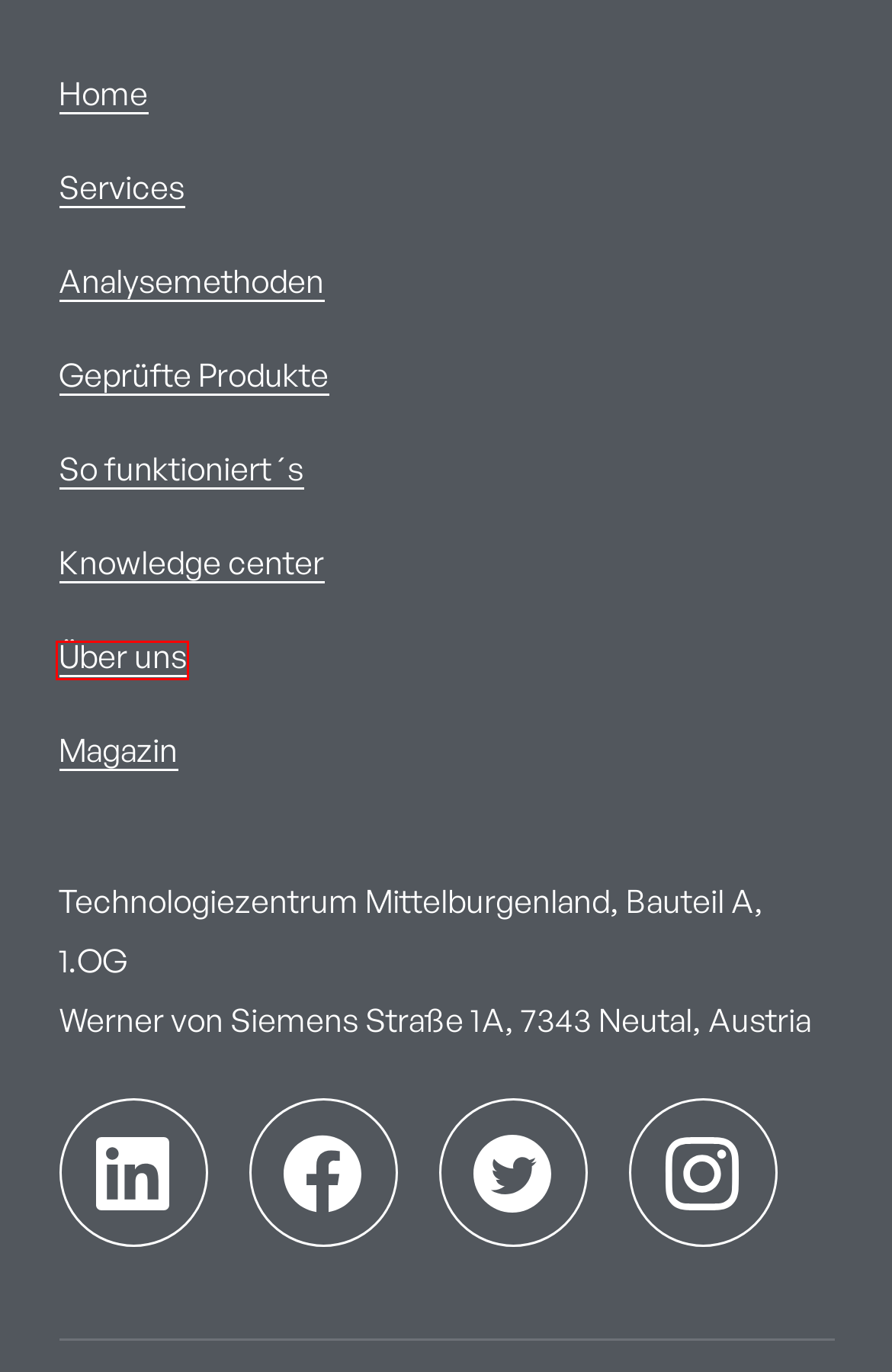A screenshot of a webpage is given, featuring a red bounding box around a UI element. Please choose the webpage description that best aligns with the new webpage after clicking the element in the bounding box. These are the descriptions:
A. Unternehmensprofil | Imprint Analytics GmbH
B. Voov | Web design, Honlapkészítés, Arculattervezés, Csomagolástervezés
C. Cookie-Script: GDPR | CCPA | ePR cookie compliance solution
D. Nüsse und Trockenfrüchte
E. Kontakt | Imprint Analytics GmbH
F. Arbeitsgruppen & Kommittees | Imprint Analytics GmbH
G. Erklärung zum Datenschutz | Imprint Analytics GmbH
H. Produkte testen | Imprint Analytics GmbH

A